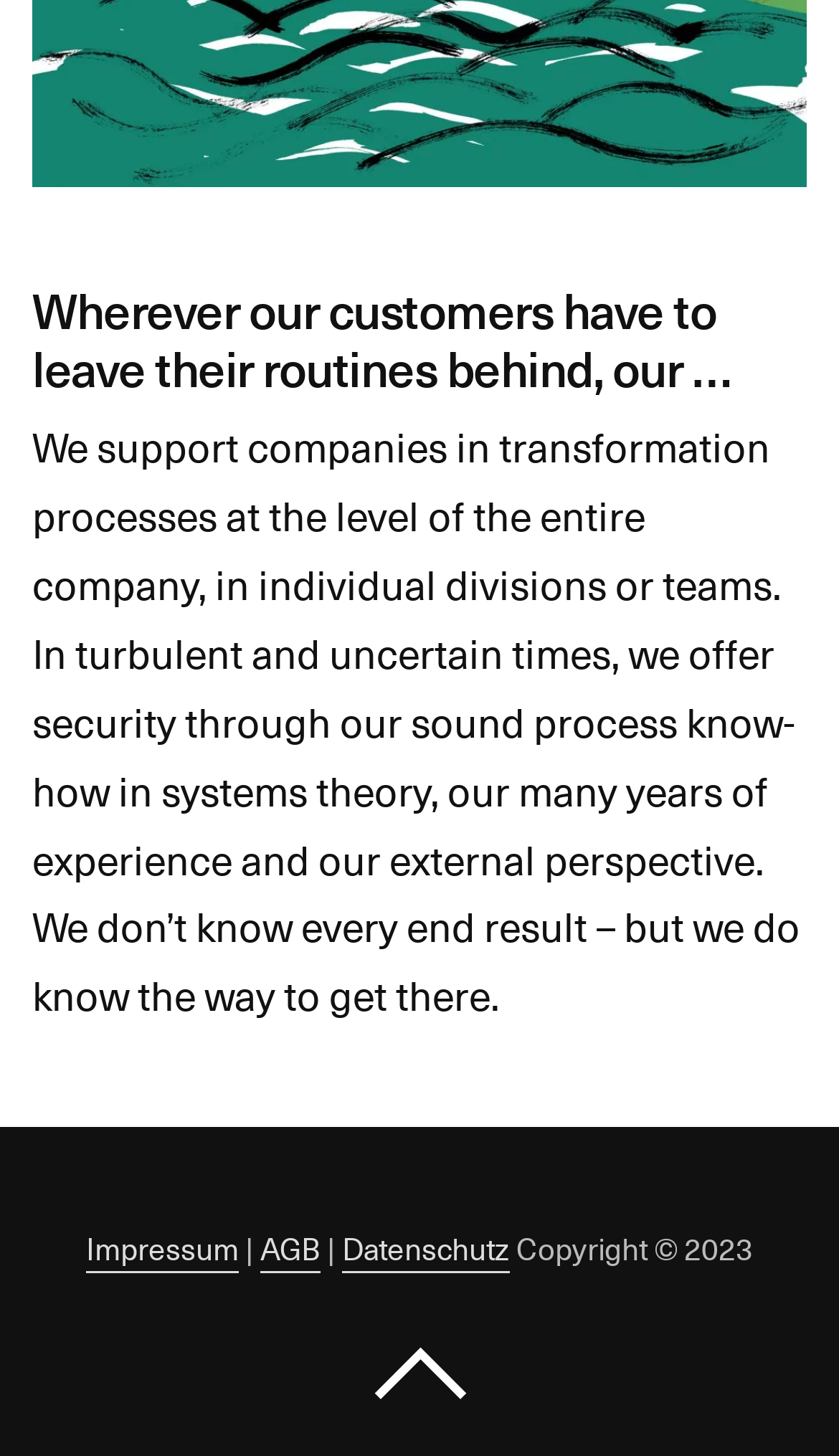Based on the element description title="Back To Top", identify the bounding box of the UI element in the given webpage screenshot. The coordinates should be in the format (top-left x, top-left y, bottom-right x, bottom-right y) and must be between 0 and 1.

[0.442, 0.911, 0.558, 0.977]